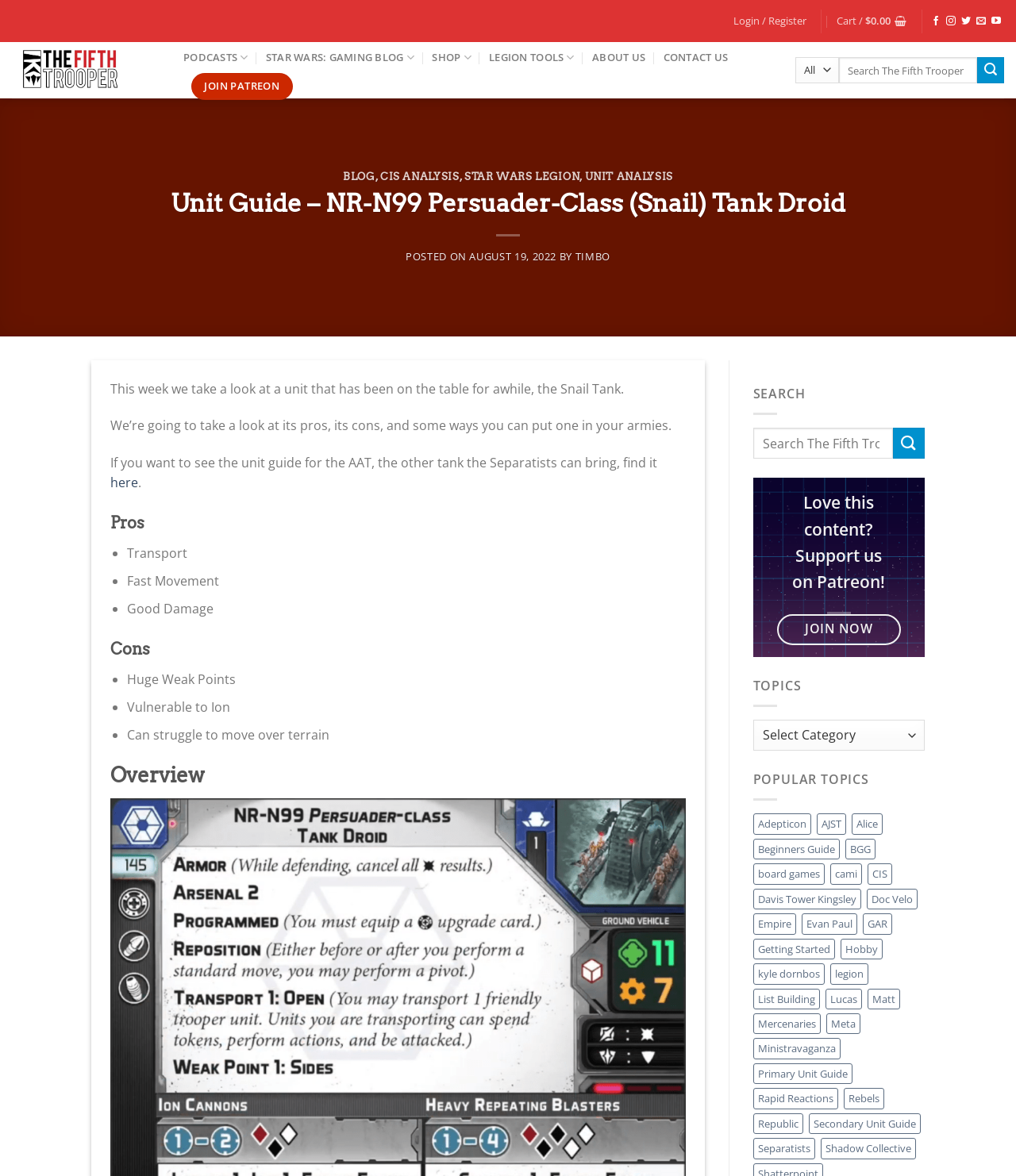Can you pinpoint the bounding box coordinates for the clickable element required for this instruction: "Click on the paul@dynospeed.co.uk email link"? The coordinates should be four float numbers between 0 and 1, i.e., [left, top, right, bottom].

None